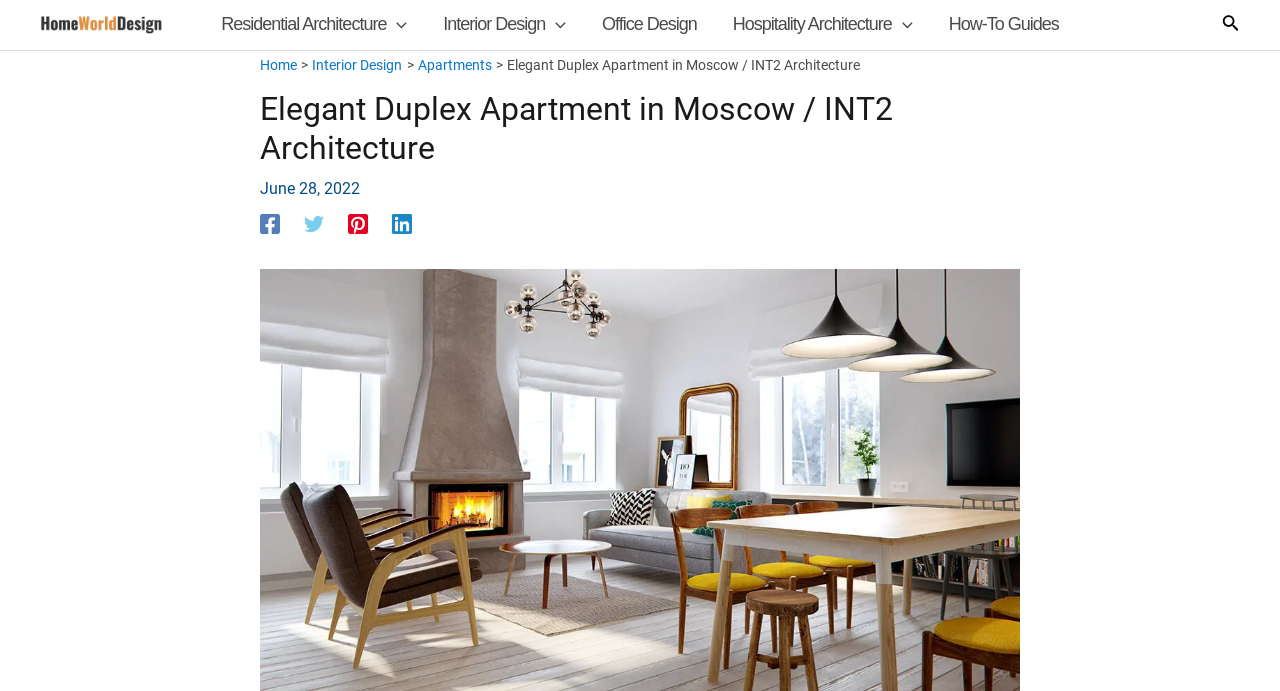Please determine the bounding box coordinates, formatted as (top-left x, top-left y, bottom-right x, bottom-right y), with all values as floating point numbers between 0 and 1. Identify the bounding box of the region described as: Search

[0.955, 0.018, 0.969, 0.054]